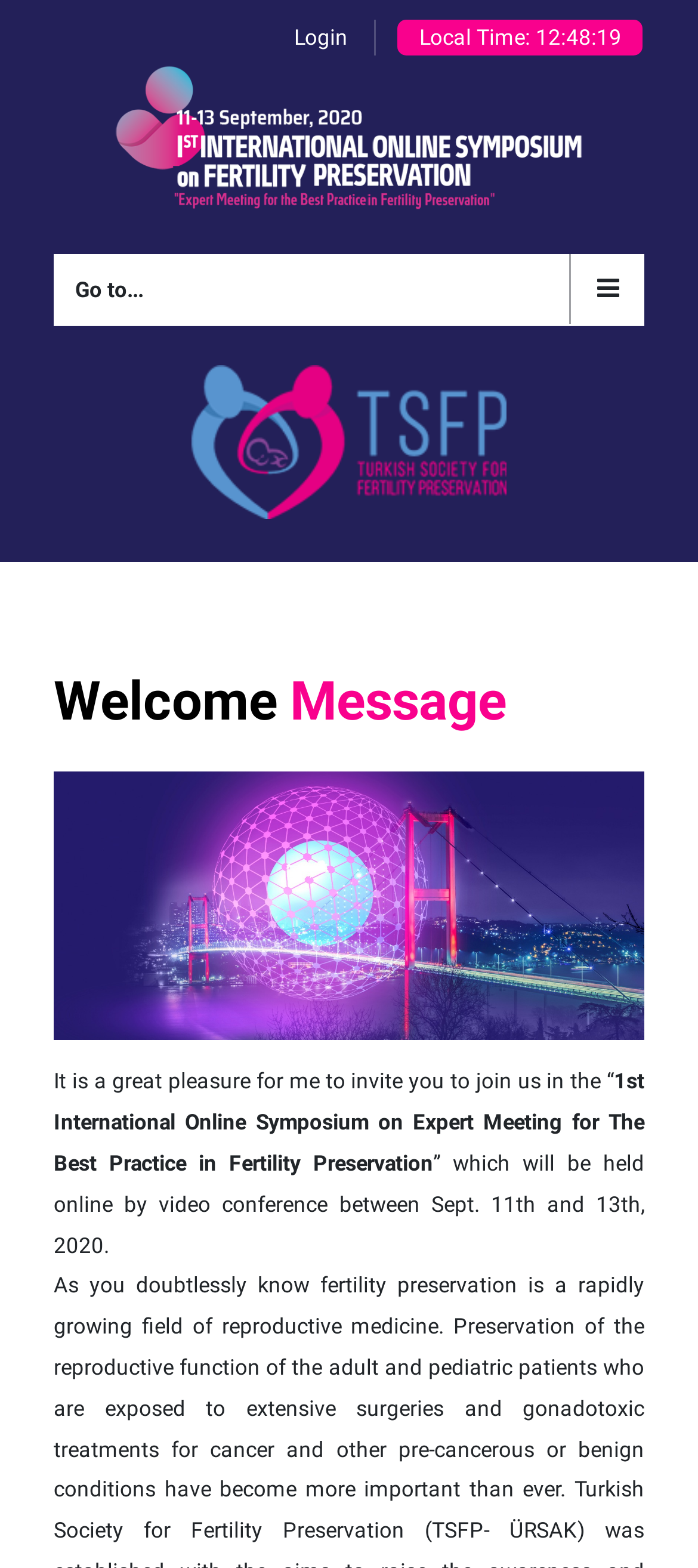Bounding box coordinates are given in the format (top-left x, top-left y, bottom-right x, bottom-right y). All values should be floating point numbers between 0 and 1. Provide the bounding box coordinate for the UI element described as: parent_node: Go to...

[0.816, 0.162, 0.923, 0.207]